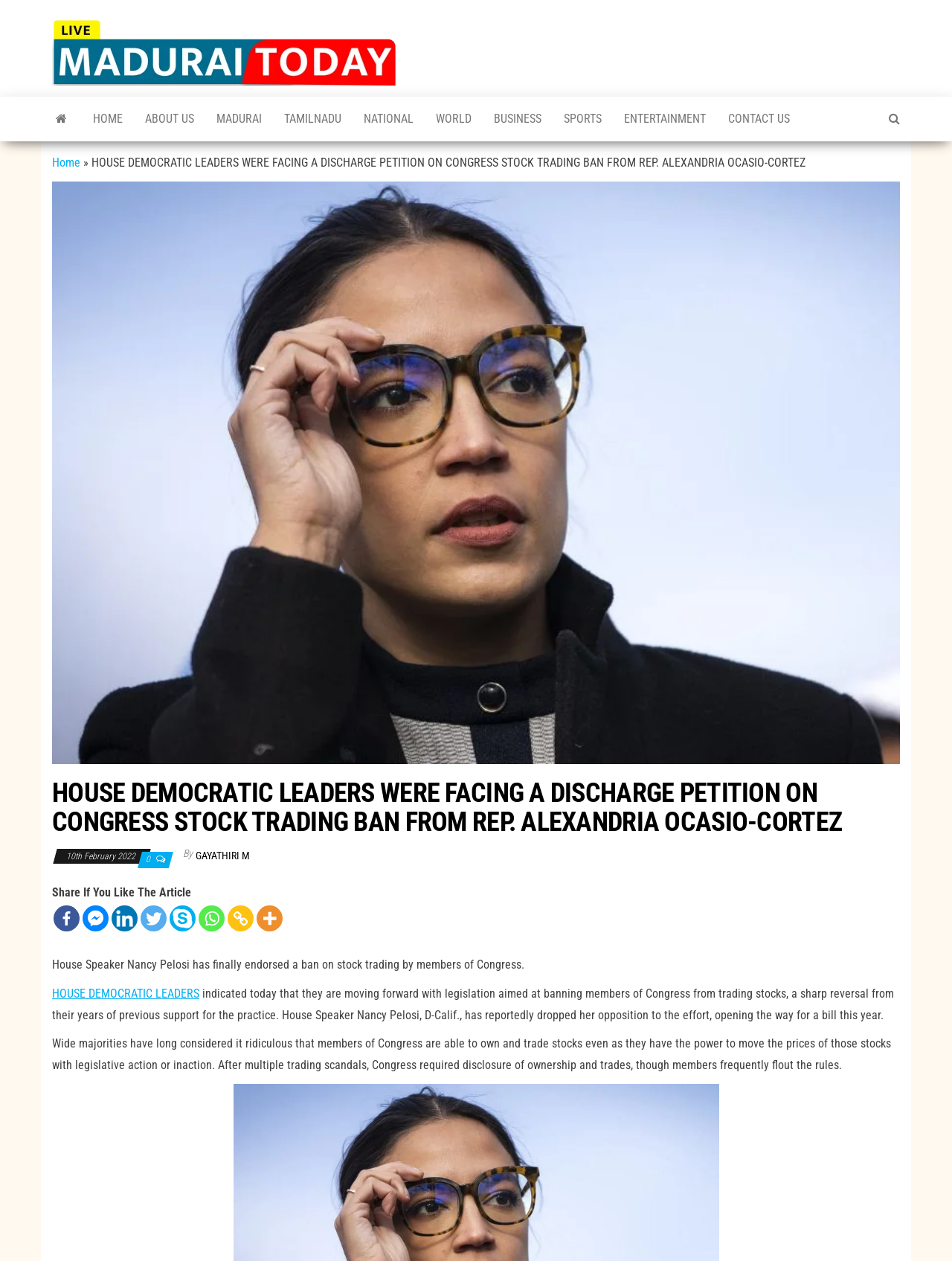Refer to the image and provide an in-depth answer to the question: 
What is the name of the local news channel?

The name of the local news channel can be found in the top-left corner of the webpage, where it says 'Madurai Today' with an image of a logo next to it. This is also confirmed by the static text 'Local News Channel of Madurai' located nearby.